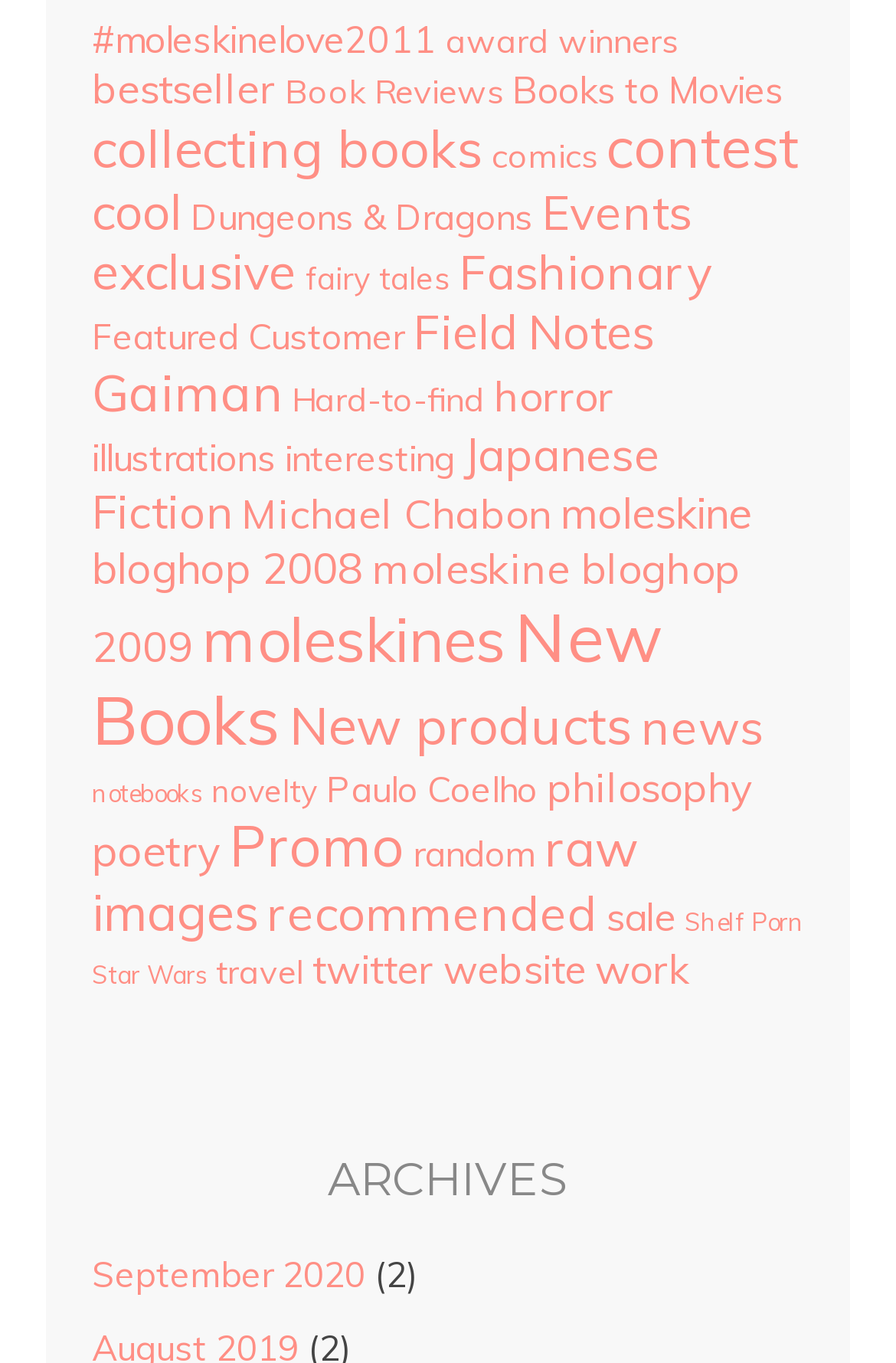Locate the bounding box of the user interface element based on this description: "moleskine bloghop 2008".

[0.103, 0.356, 0.838, 0.437]